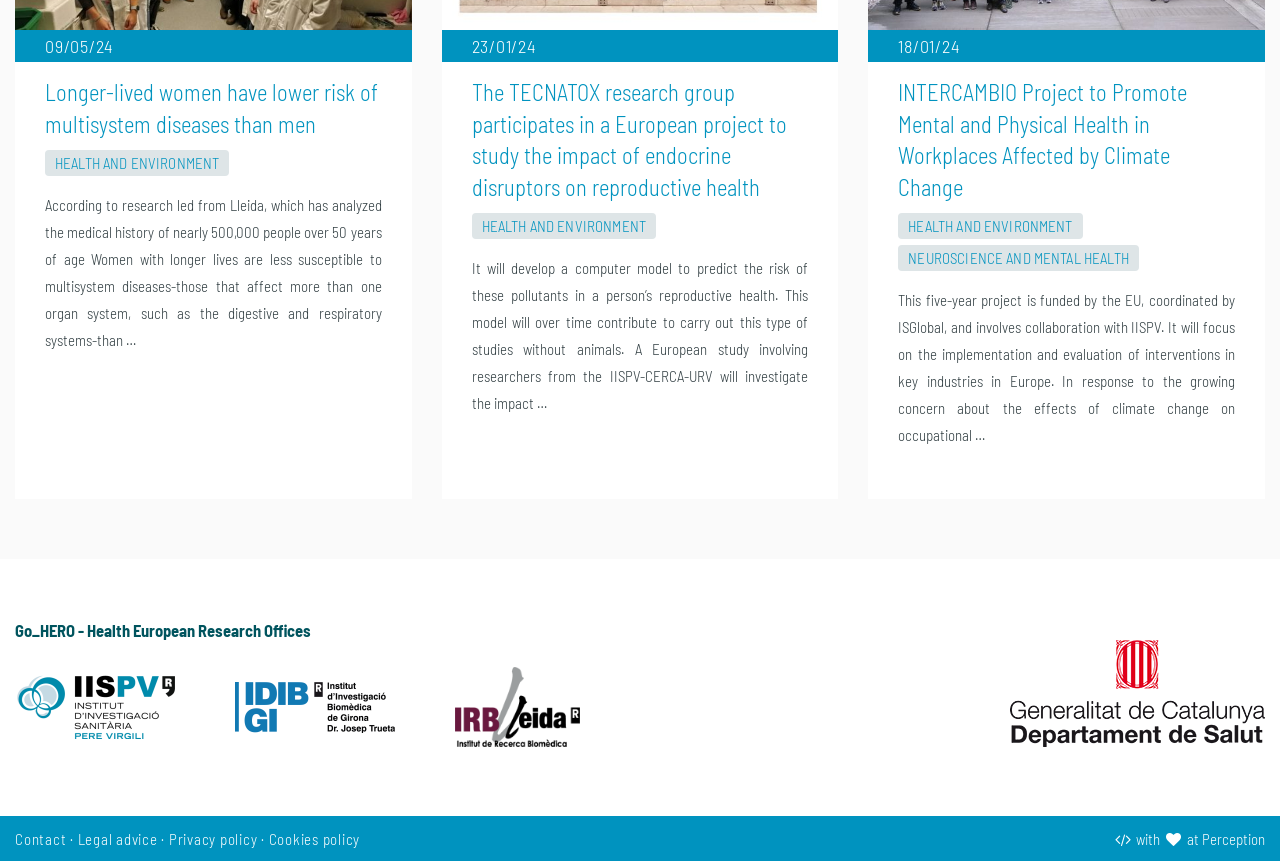Please identify the bounding box coordinates of the clickable element to fulfill the following instruction: "Click the link to read about INTERCAMBIO Project to Promote Mental and Physical Health in Workplaces Affected by Climate Change". The coordinates should be four float numbers between 0 and 1, i.e., [left, top, right, bottom].

[0.702, 0.091, 0.928, 0.233]